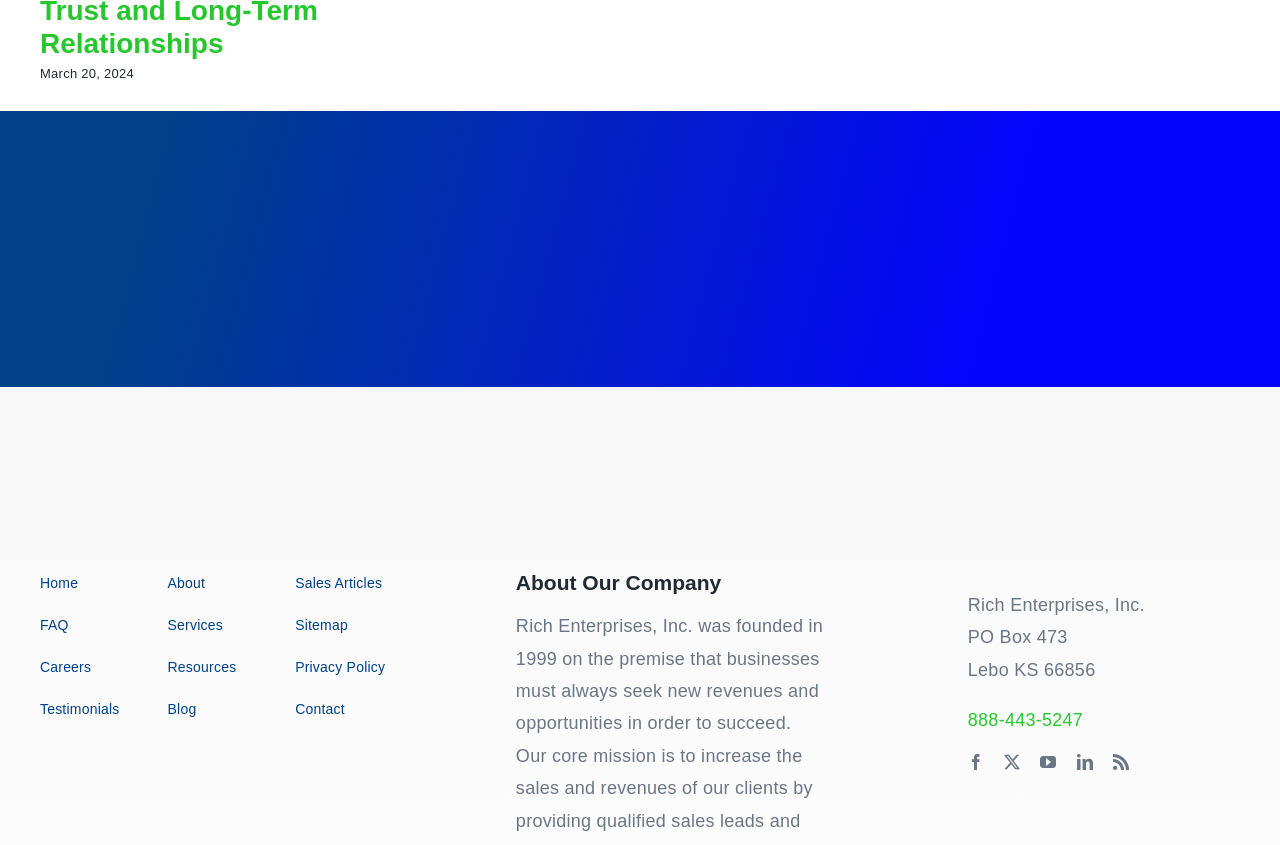Identify the bounding box coordinates of the area that should be clicked in order to complete the given instruction: "Go to the Careers page". The bounding box coordinates should be four float numbers between 0 and 1, i.e., [left, top, right, bottom].

[0.031, 0.775, 0.119, 0.805]